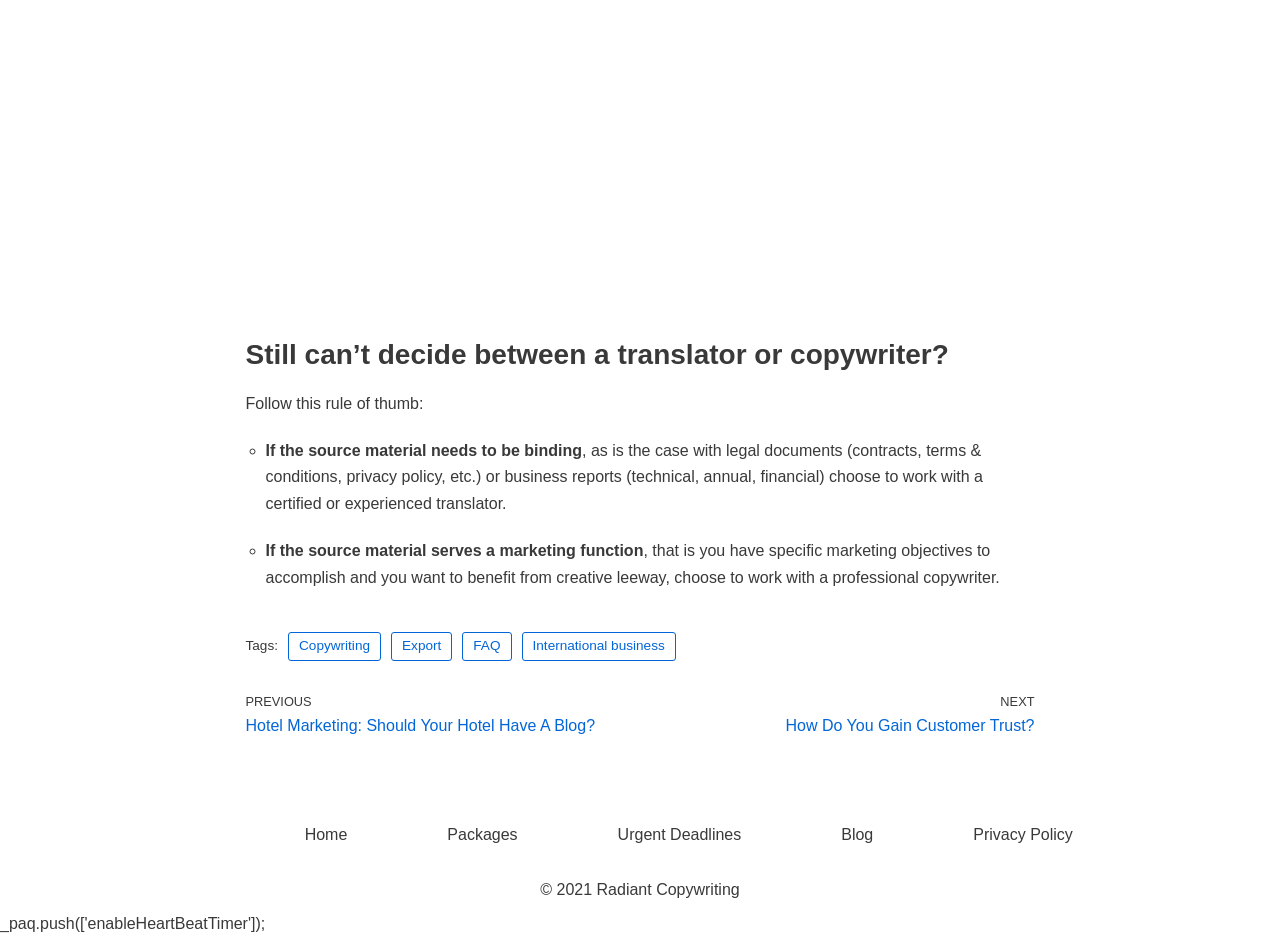Please determine the bounding box coordinates for the UI element described as: "Home".

[0.238, 0.876, 0.271, 0.903]